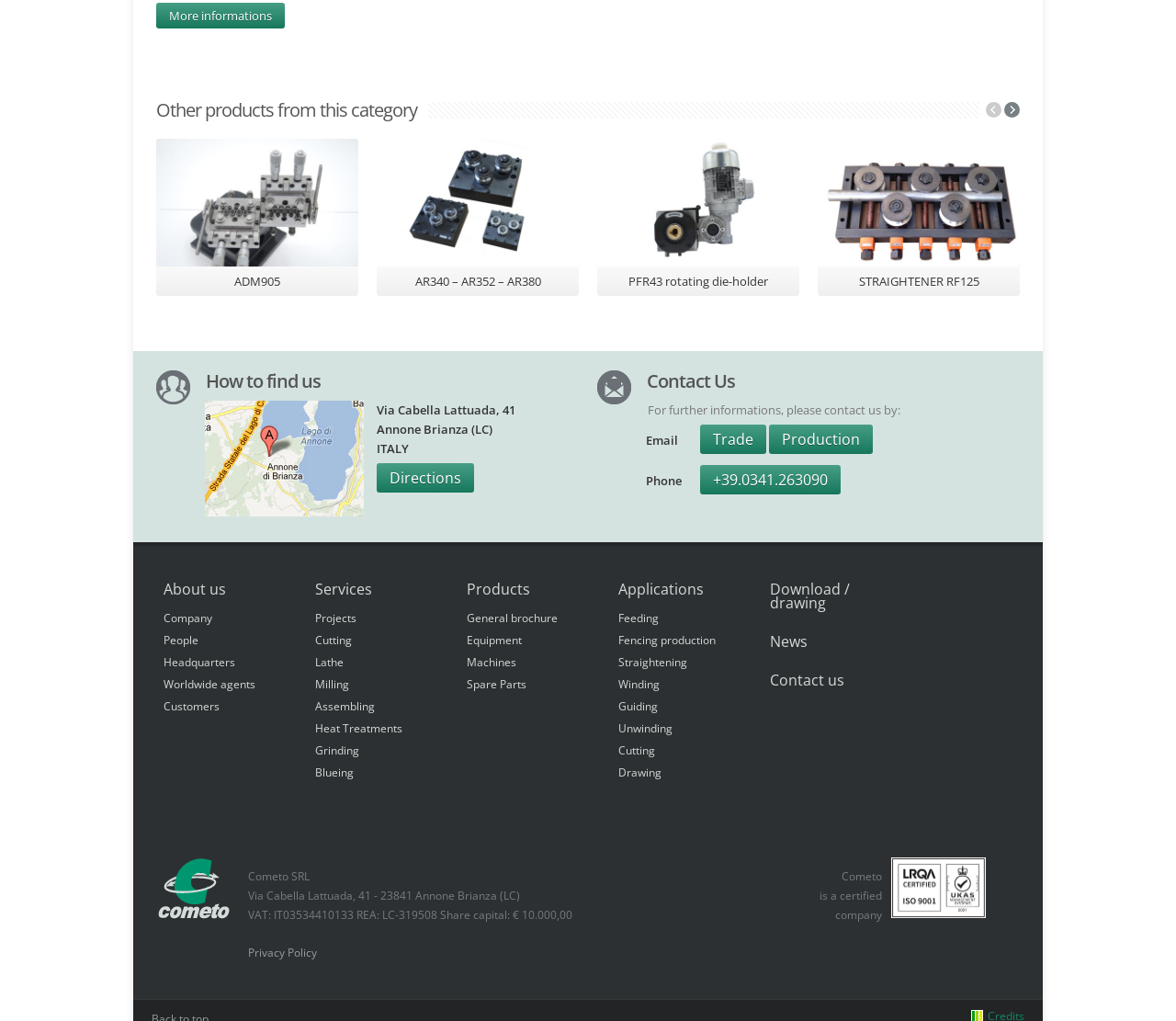Could you find the bounding box coordinates of the clickable area to complete this instruction: "Get directions"?

[0.32, 0.454, 0.403, 0.482]